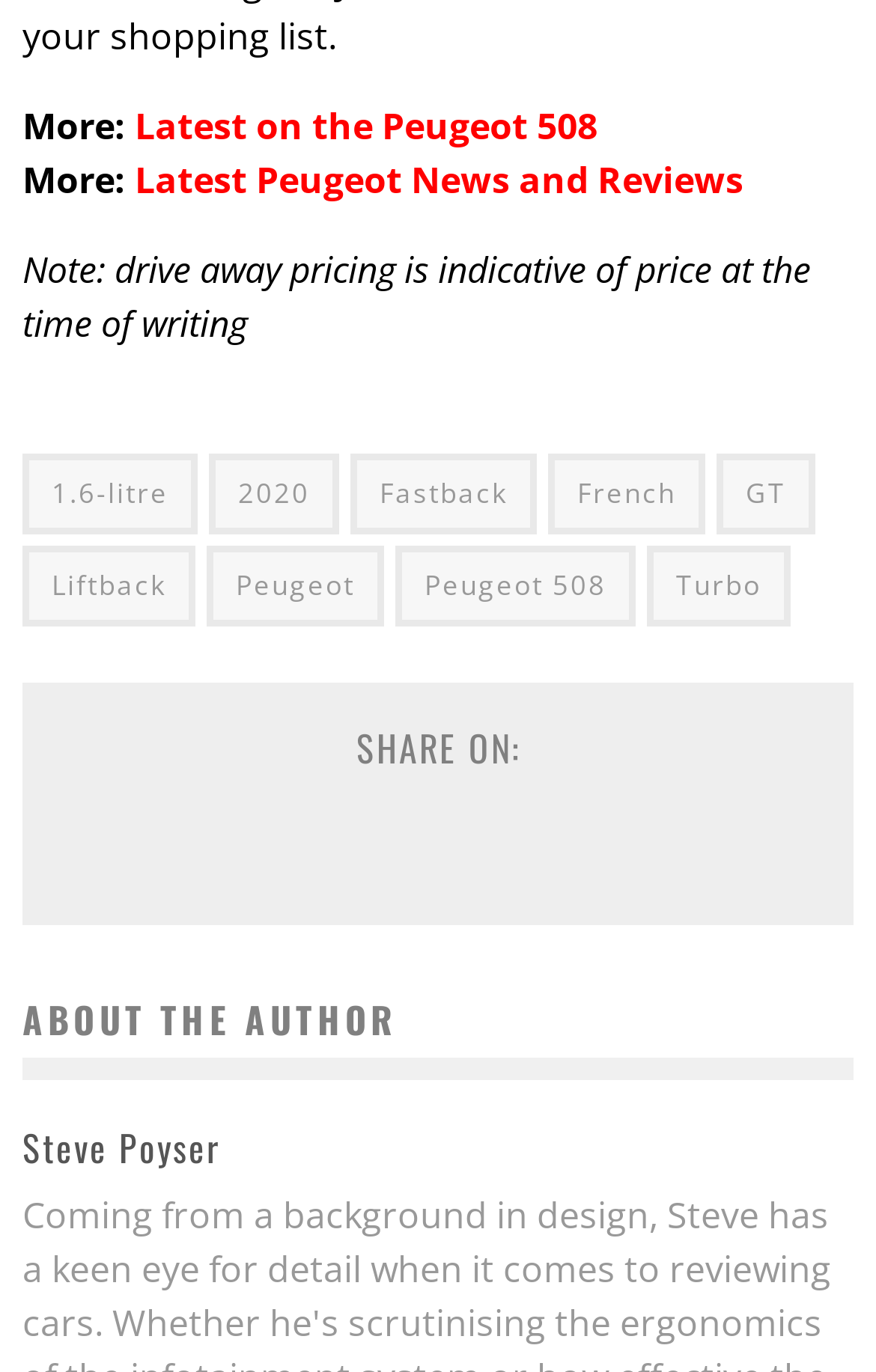Respond with a single word or short phrase to the following question: 
What is the nationality of the car brand?

French